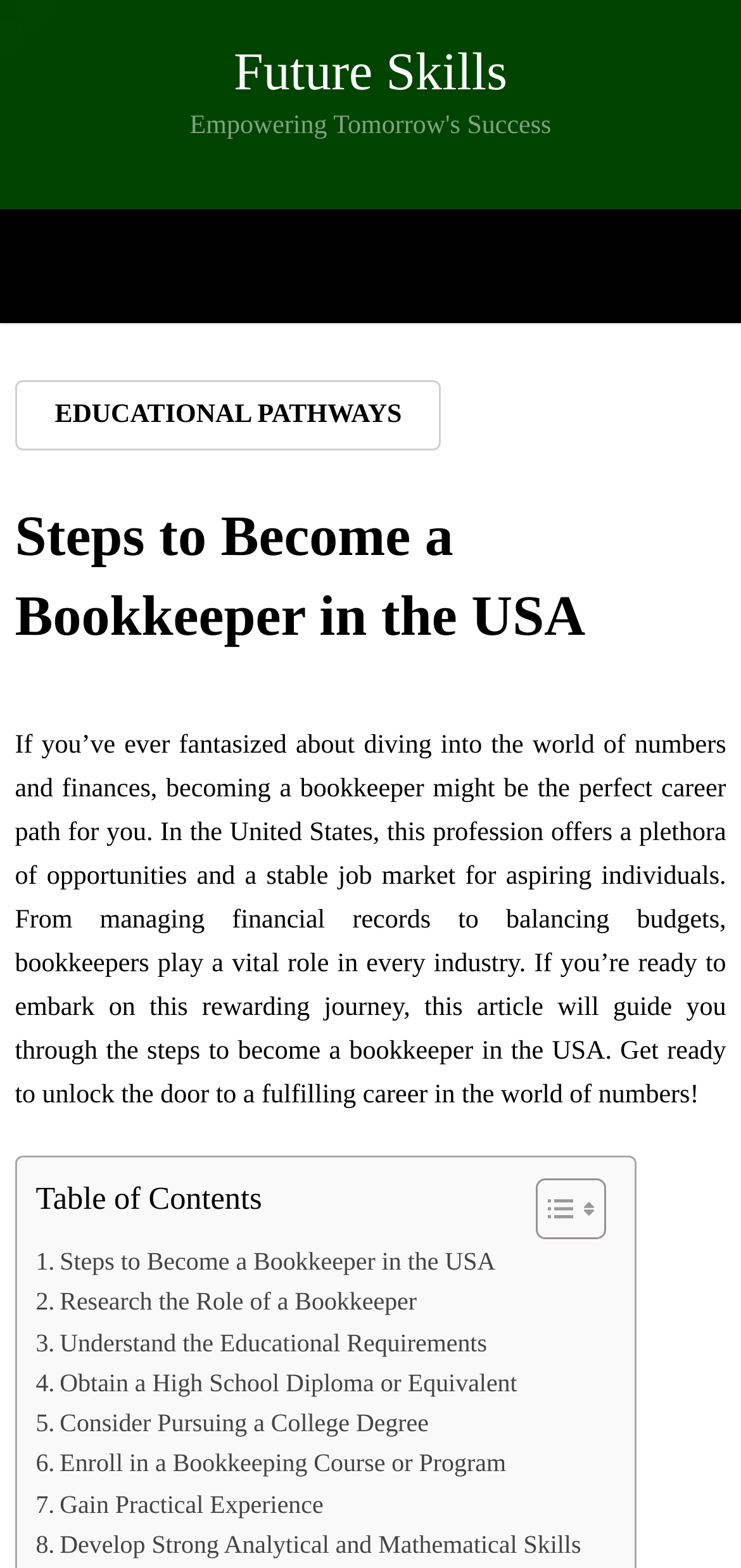From the webpage screenshot, predict the bounding box coordinates (top-left x, top-left y, bottom-right x, bottom-right y) for the UI element described here: Gain Practical Experience

[0.048, 0.946, 0.437, 0.972]